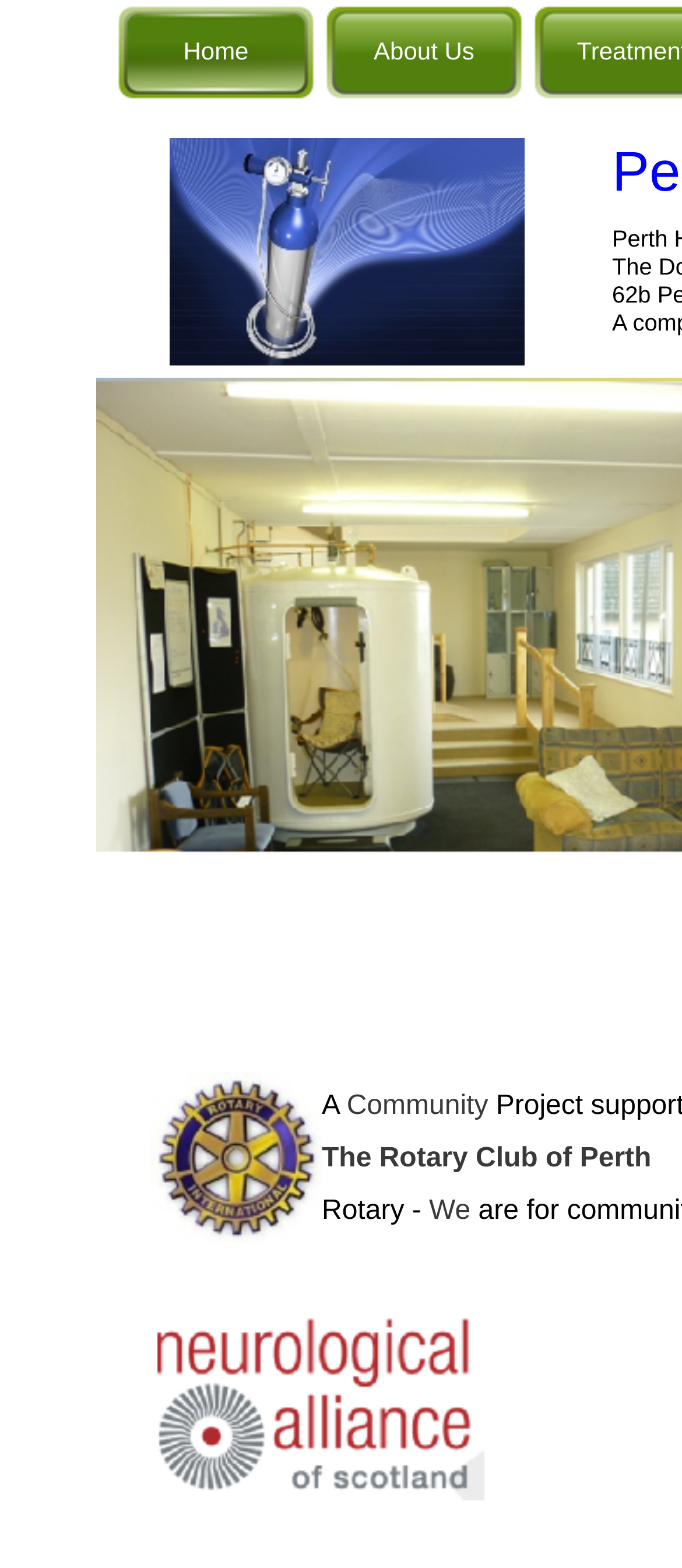What is the text next to 'A'? Observe the screenshot and provide a one-word or short phrase answer.

Community